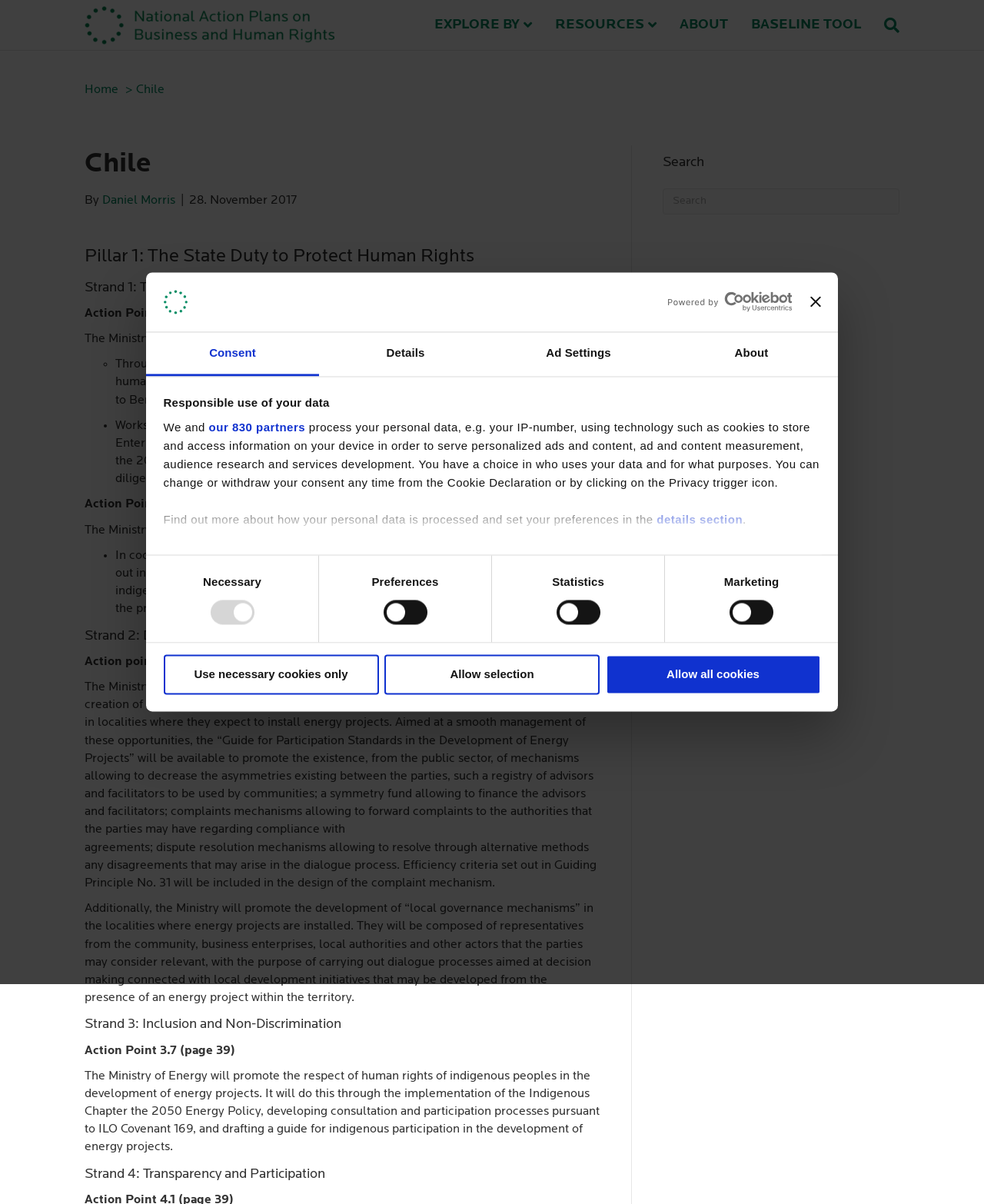Elaborate on the webpage's design and content in a detailed caption.

This webpage is about Chile's National Action Plans on Business and Human Rights. At the top, there is a dialog box titled "Responsible use of your data" with a logo and a close button. Below the dialog box, there are four tabs: "Consent", "Details", "Ad Settings", and "About". The "Consent" tab is selected by default.

On the "Consent" tab, there is a long paragraph explaining how the website uses cookies and processes personal data. Below the paragraph, there are four checkboxes labeled "Necessary", "Preferences", "Statistics", and "Marketing". There are also three buttons: "Use necessary cookies only", "Allow selection", and "Allow all cookies".

To the right of the dialog box, there is a navigation menu with links to "EXPLORE BY", "RESOURCES", "ABOUT", "BASELINE TOOL", and "Search". Below the navigation menu, there is a breadcrumb navigation with links to "Home" and "Chile".

The main content of the webpage is divided into sections with headings such as "Pillar 1: The State Duty to Protect Human Rights", "Strand 1: Training in the Field of Business and Human Rights", and "Action Point 1.5 (pages 31-32)". Each section contains paragraphs of text and lists with bullet points. The text describes the actions that the Ministry of Social Development and other government agencies will take to promote business and human rights in Chile.

At the bottom of the page, there is a search box with a heading "Search" and a complementary section with a search box and a heading "Search".